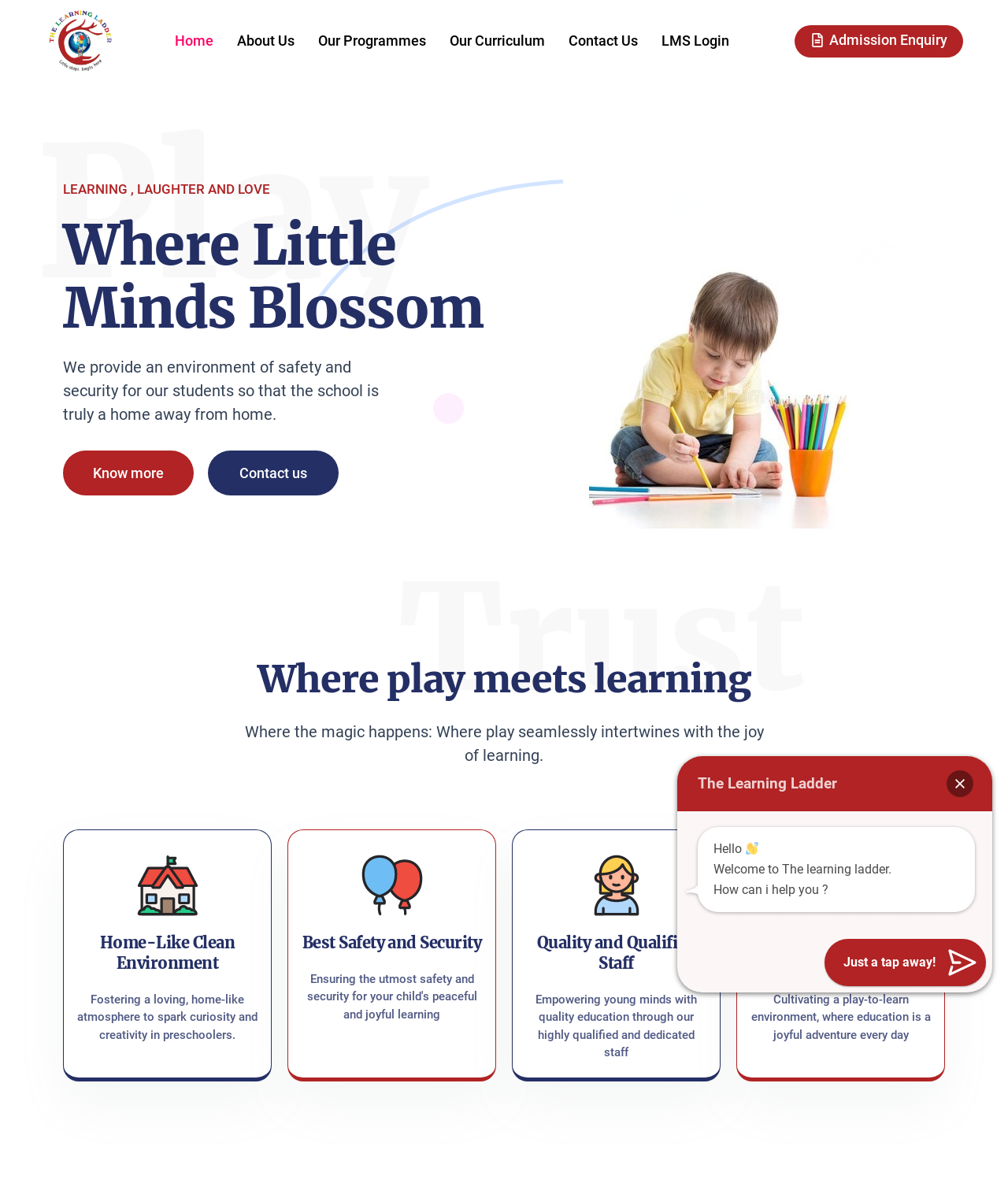Please find the bounding box coordinates of the element's region to be clicked to carry out this instruction: "Make an admission enquiry".

[0.788, 0.021, 0.955, 0.048]